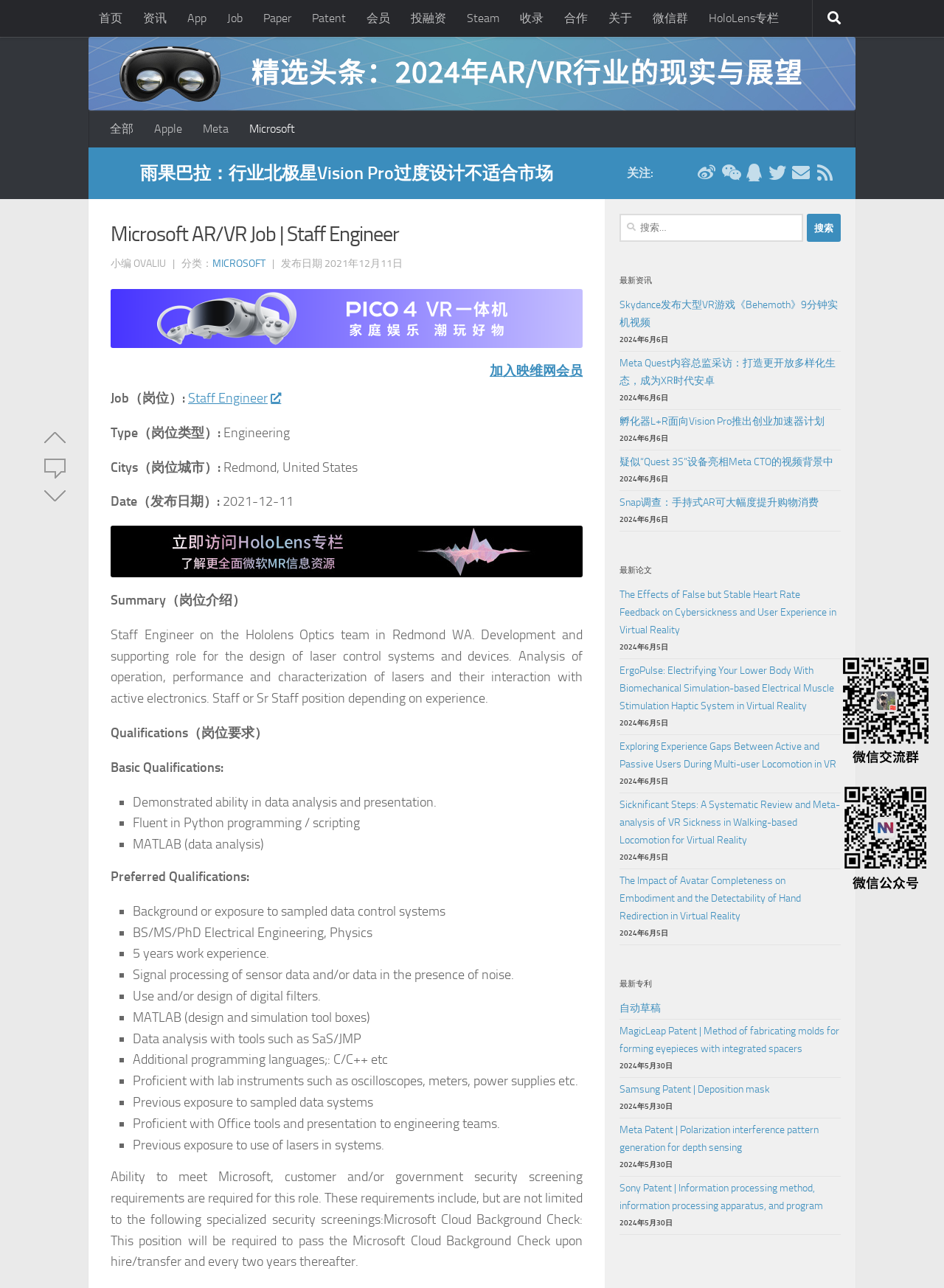Indicate the bounding box coordinates of the element that must be clicked to execute the instruction: "Click the 'Join 映维网 membership' link". The coordinates should be given as four float numbers between 0 and 1, i.e., [left, top, right, bottom].

[0.519, 0.282, 0.617, 0.294]